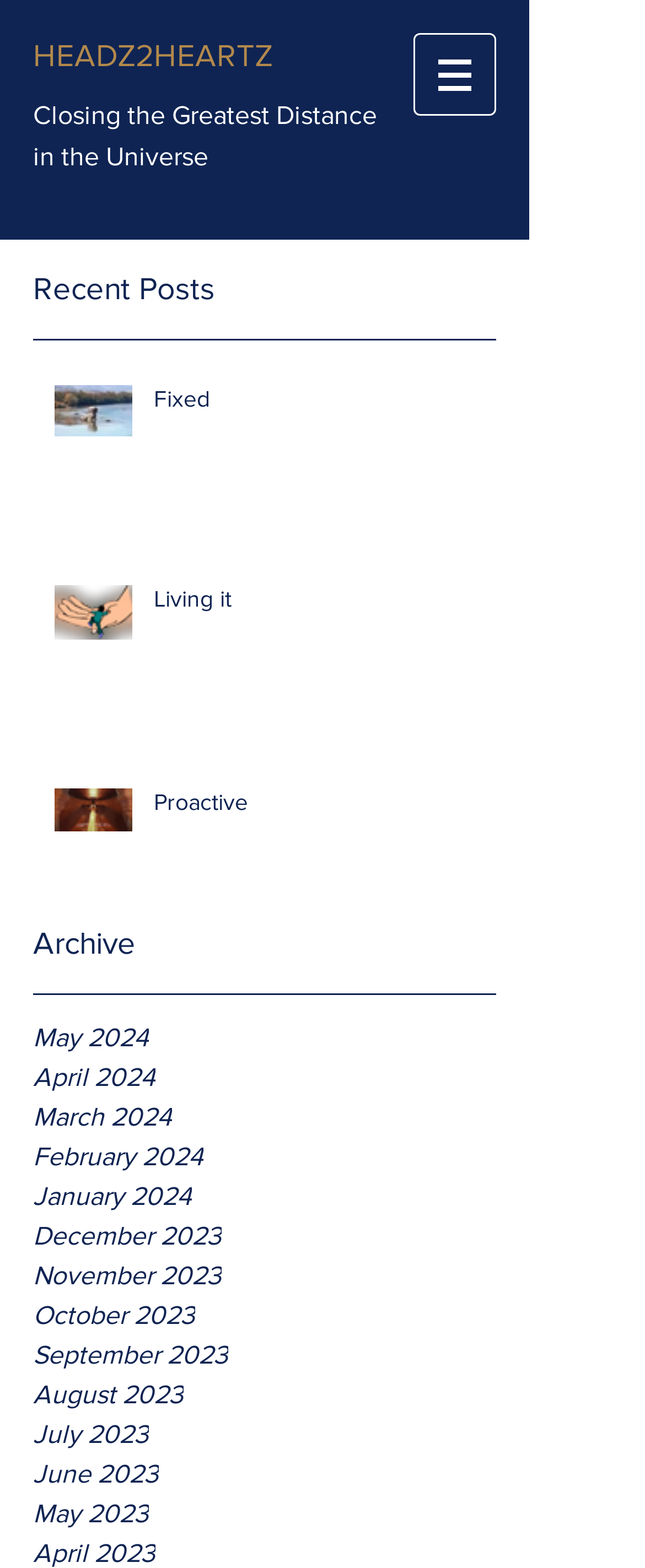Answer the following query concisely with a single word or phrase:
How many posts are listed?

3